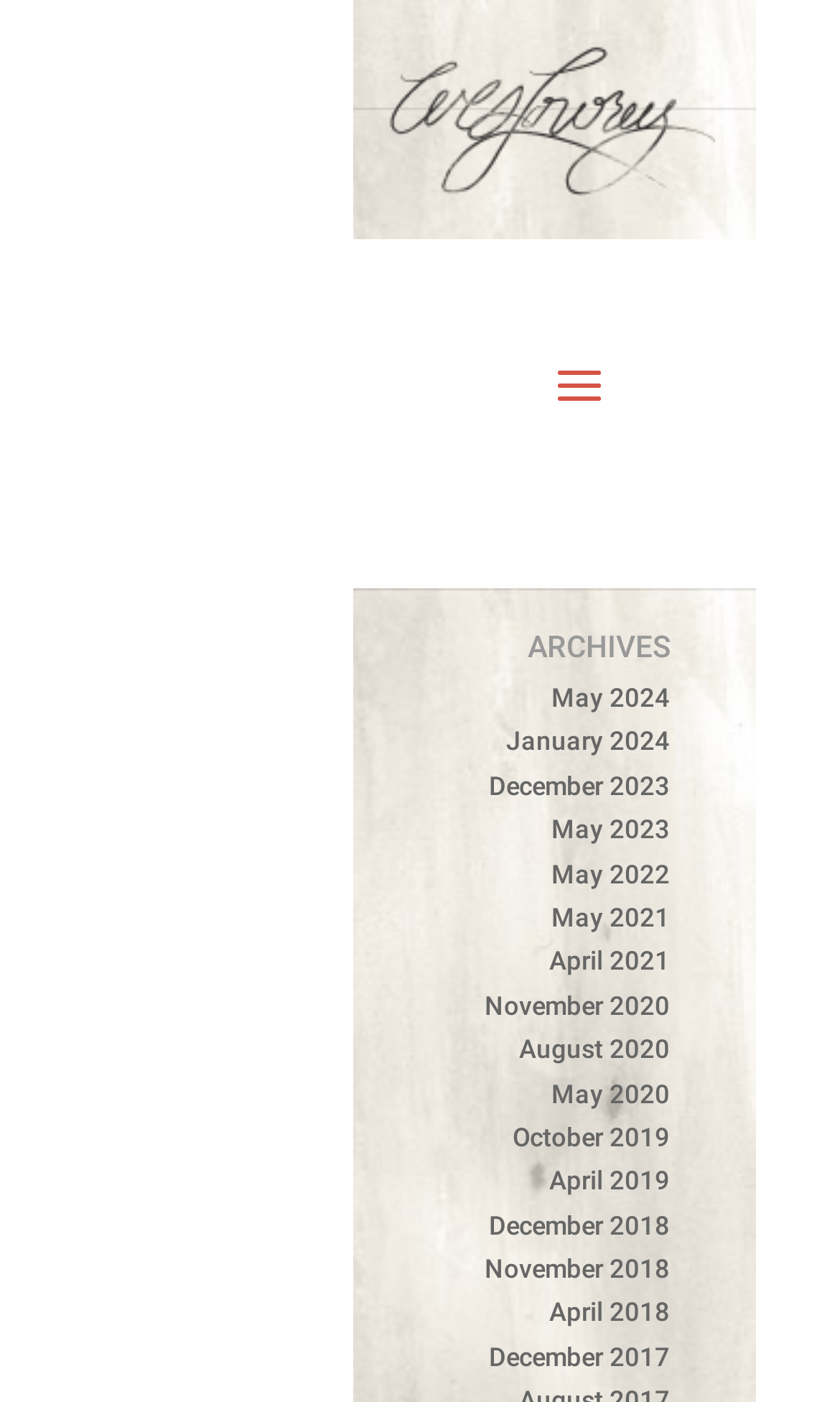How many links are listed under the 'ARCHIVES' heading?
Please provide a single word or phrase in response based on the screenshot.

19